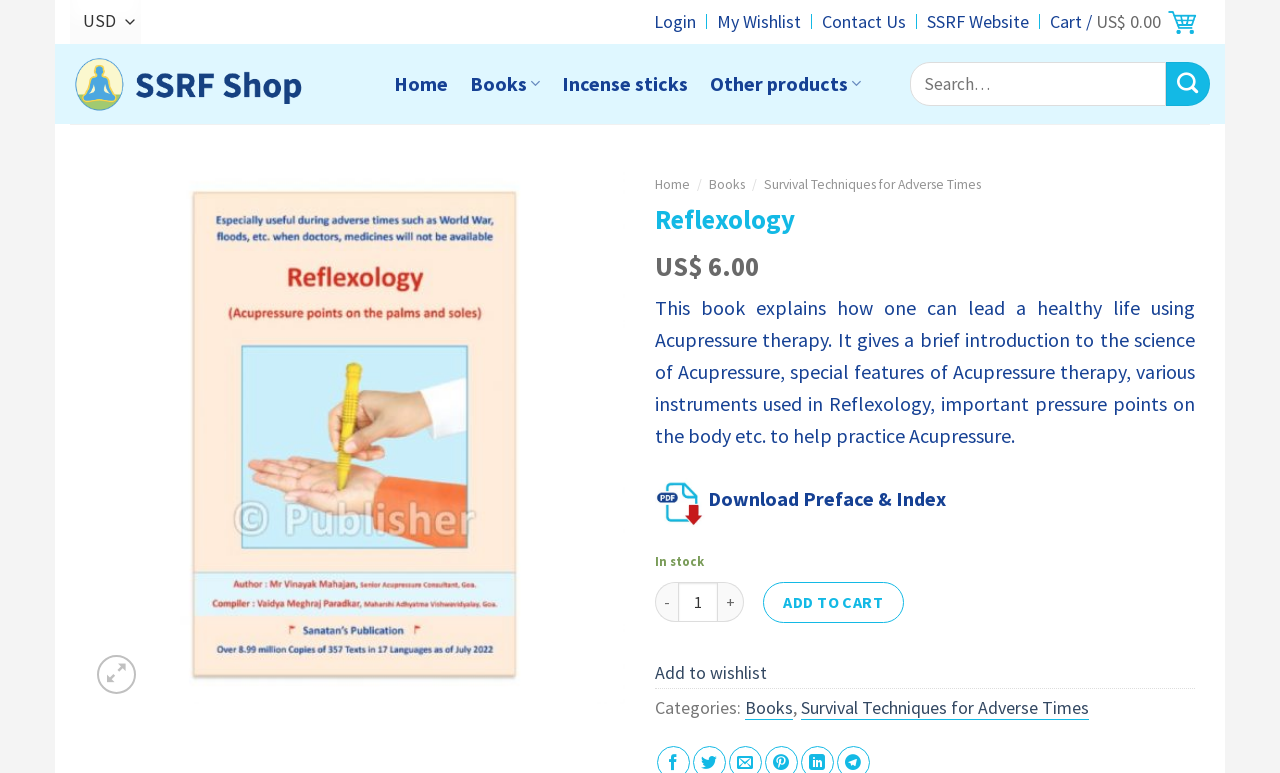What is the current quantity of the book in stock?
Please provide an in-depth and detailed response to the question.

The current quantity of the book in stock can be found in the product description section, where it is stated as 'In stock', indicating that the book is available for purchase.